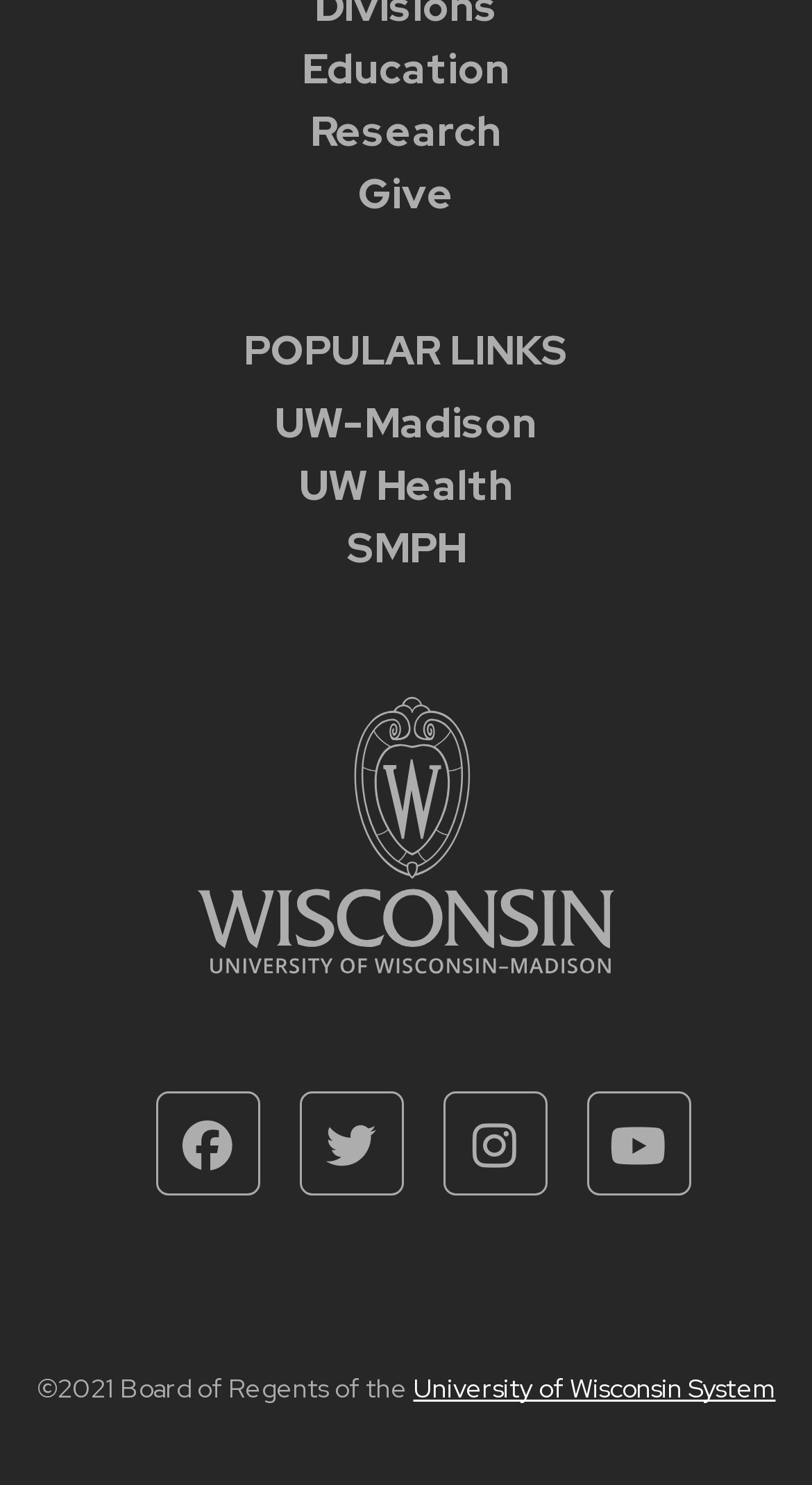What is the last social media link?
Look at the image and provide a short answer using one word or a phrase.

Youtube